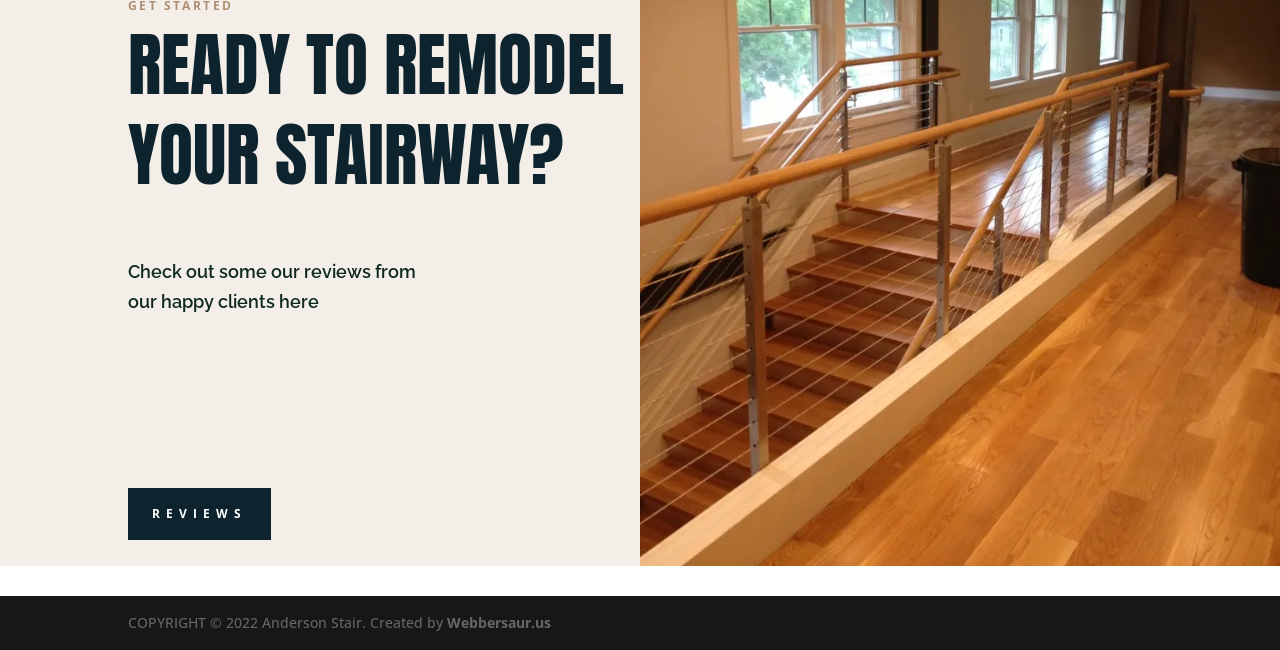Provide a brief response using a word or short phrase to this question:
What is the theme of the webpage?

Stair remodeling